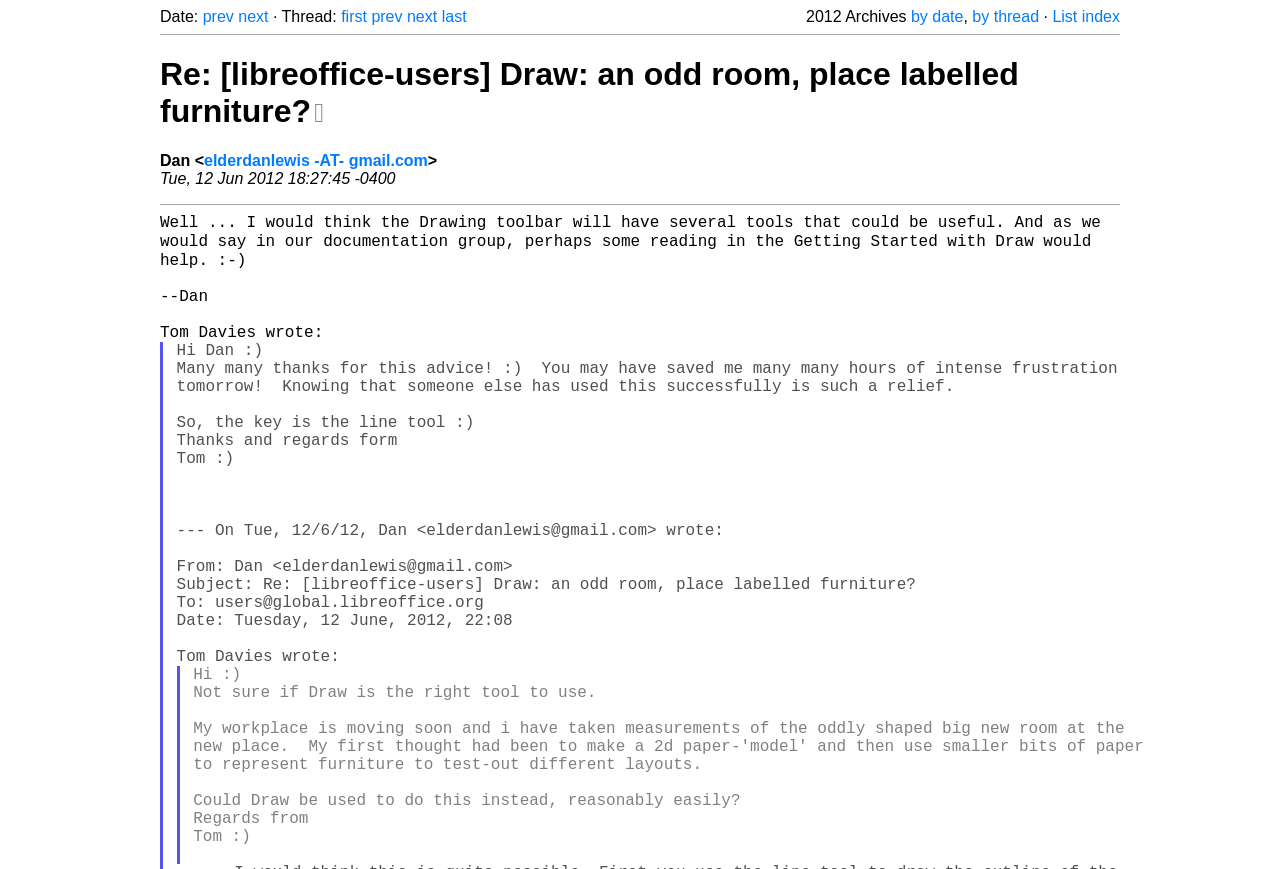Can you specify the bounding box coordinates for the region that should be clicked to fulfill this instruction: "view email of Dan".

[0.159, 0.175, 0.334, 0.194]